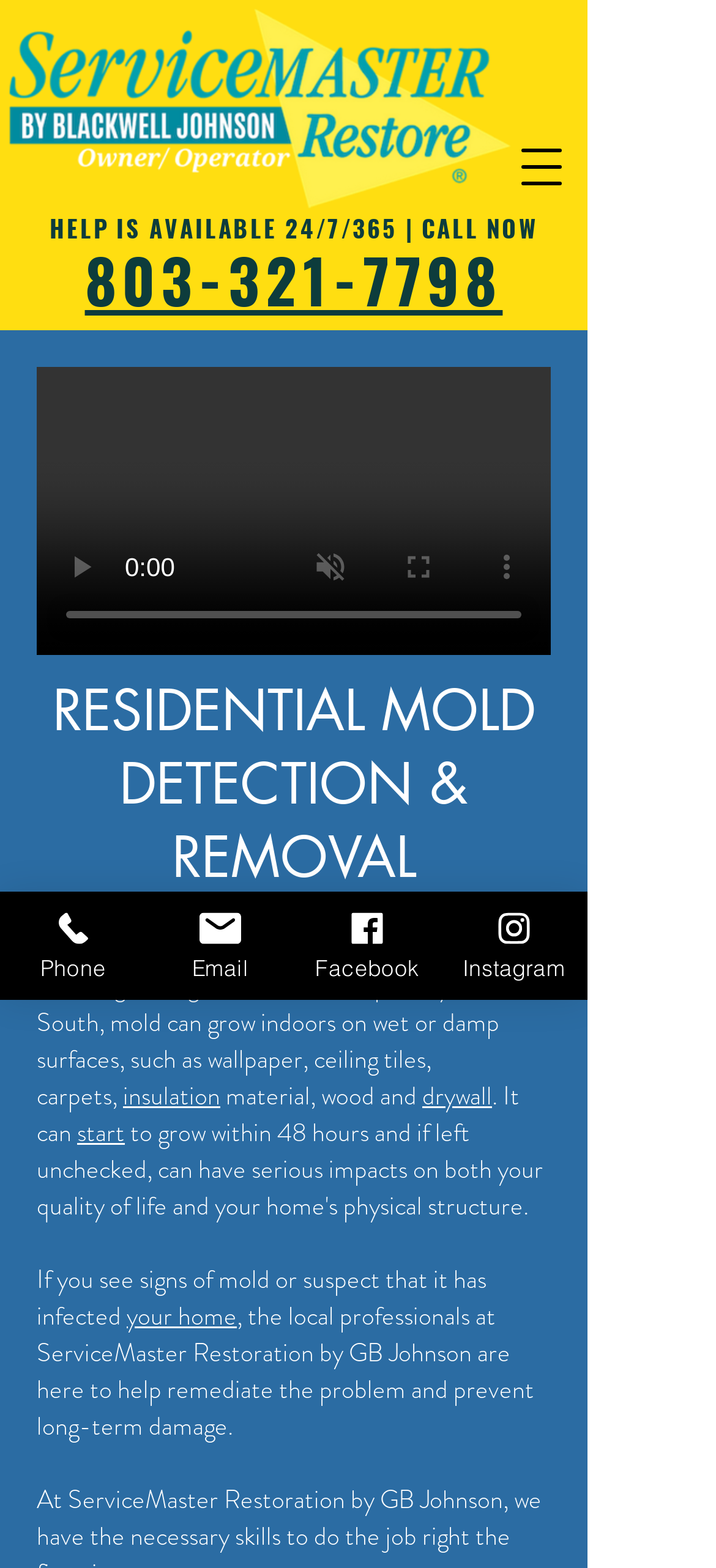Identify the bounding box for the element characterized by the following description: "VIEW CONFERENCE PACKAGE".

None